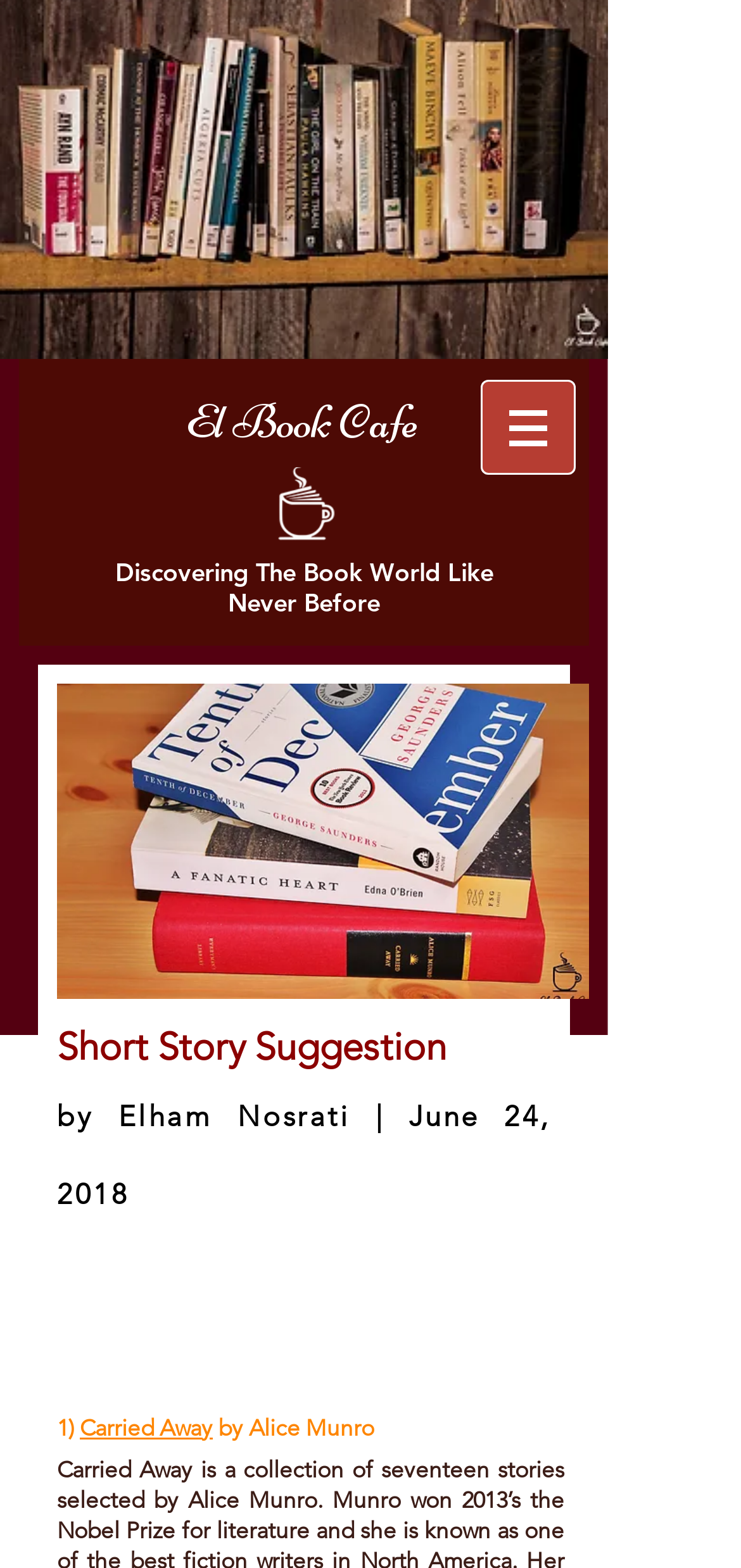Examine the screenshot and answer the question in as much detail as possible: Who is the author of the short story 'Carried Away'?

The author of the short story 'Carried Away' can be found in the static text element 'by Alice Munro' which is a child of the root element and is located next to the link element 'Carried Away'.